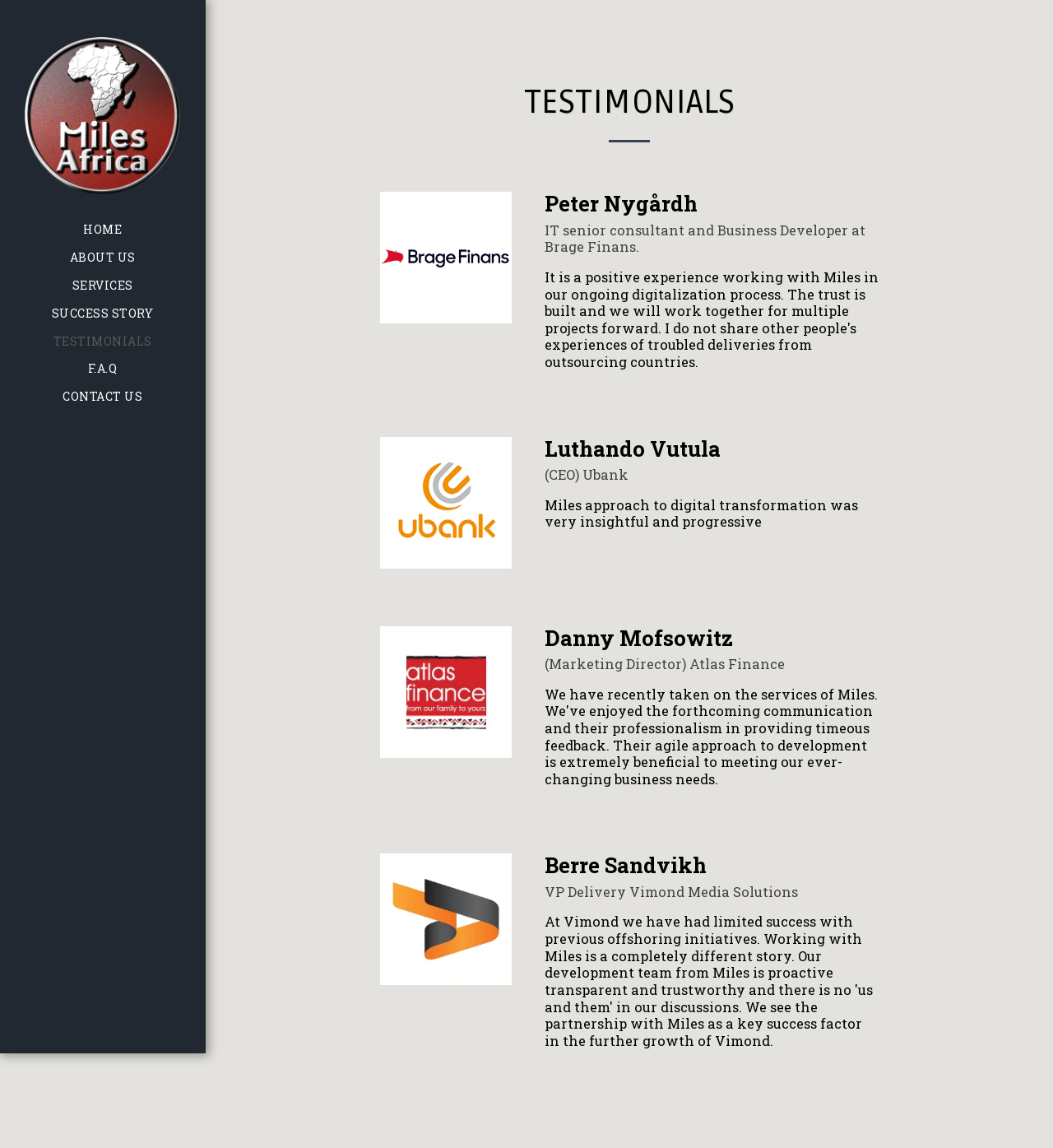Respond with a single word or short phrase to the following question: 
What is the company name of the website?

Miles Africa